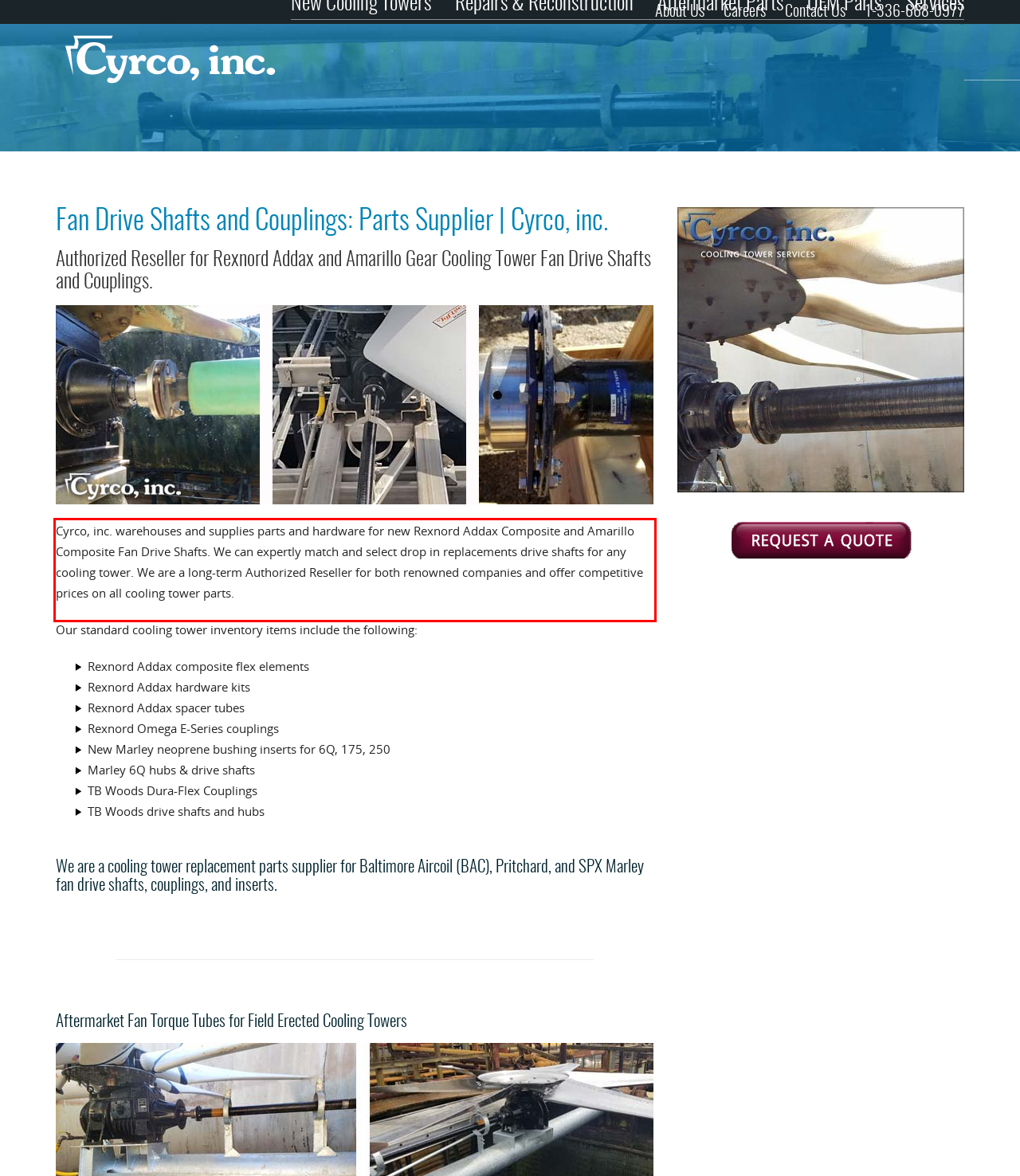Please perform OCR on the text within the red rectangle in the webpage screenshot and return the text content.

Cyrco, inc. warehouses and supplies parts and hardware for new Rexnord Addax Composite and Amarillo Composite Fan Drive Shafts. We can expertly match and select drop in replacements drive shafts for any cooling tower. We are a long-term Authorized Reseller for both renowned companies and offer competitive prices on all cooling tower parts.